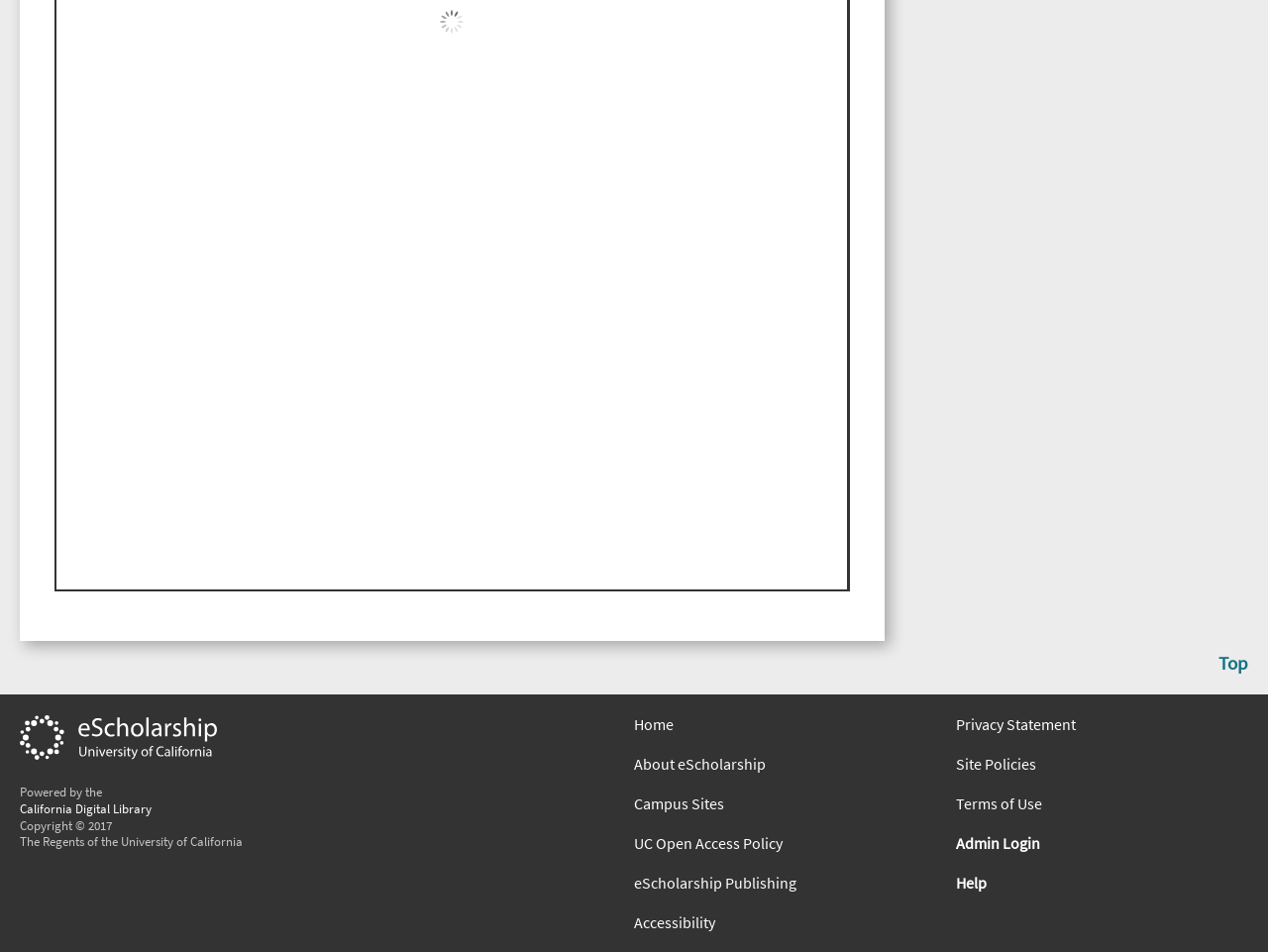Highlight the bounding box coordinates of the element you need to click to perform the following instruction: "get help."

[0.754, 0.917, 0.984, 0.938]